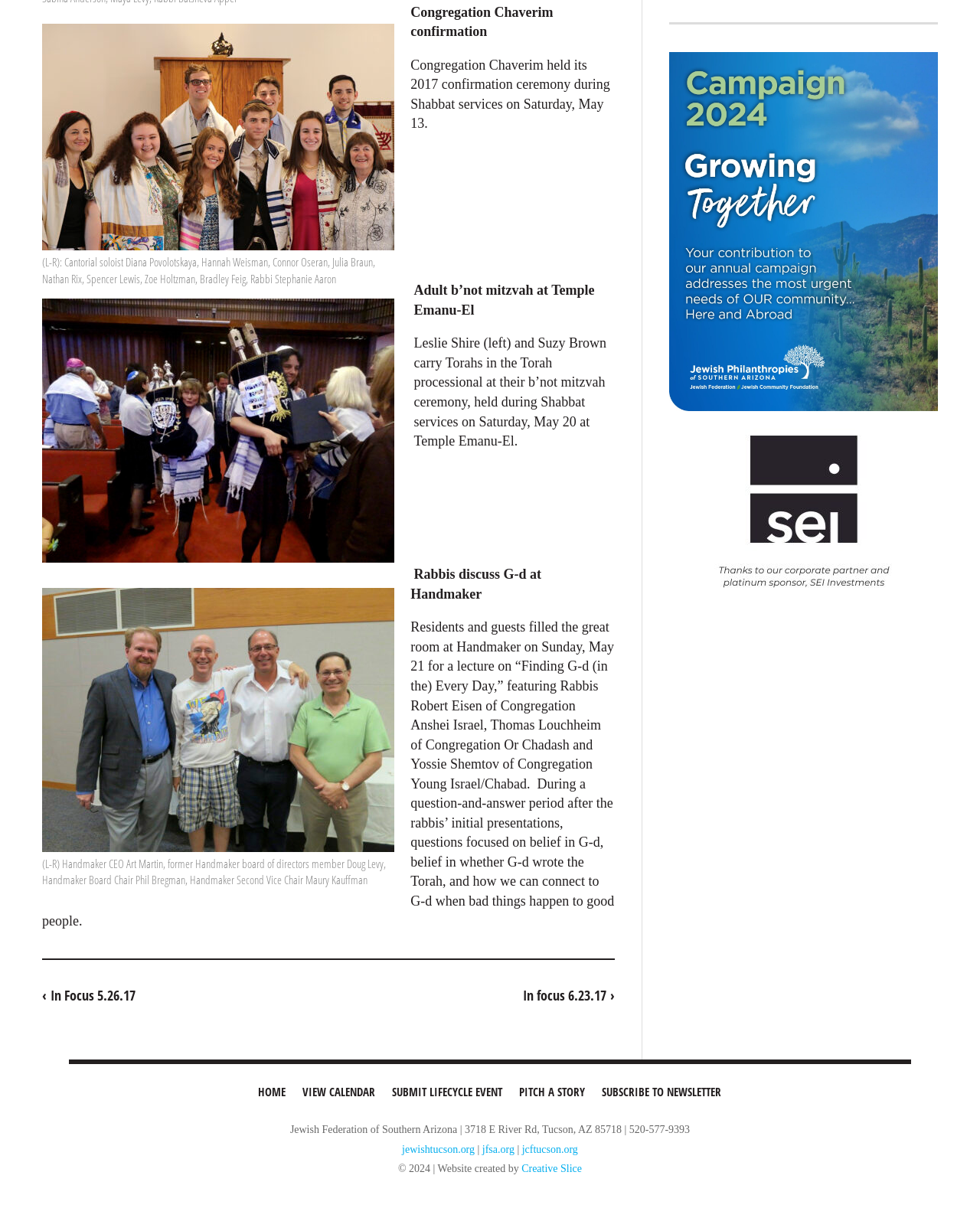What is the purpose of the links at the top of the webpage?
Examine the webpage screenshot and provide an in-depth answer to the question.

I found the answer by looking at the links at the top of the webpage, which appear to be navigation links to different sections of the website, such as 'HOME', 'VIEW CALENDAR', and 'SUBMIT LIFECYCLE EVENT'.